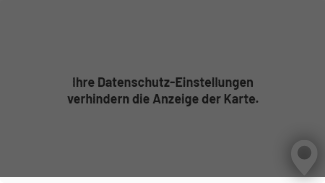Offer an in-depth caption for the image presented.

The image displays a message in German that reads: "Ihre Datenschutz-Einstellungen verhindern die Anzeige der Karte." This translates to "Your privacy settings prevent the display of the map." The background is dark grey, and there is an icon resembling a location marker in the lower right corner. This suggests that the intended content was supposed to show a map, possibly indicating a specific location related to the LTER-Austria site in Murau. However, due to privacy settings, the map is currently unavailable for viewing.